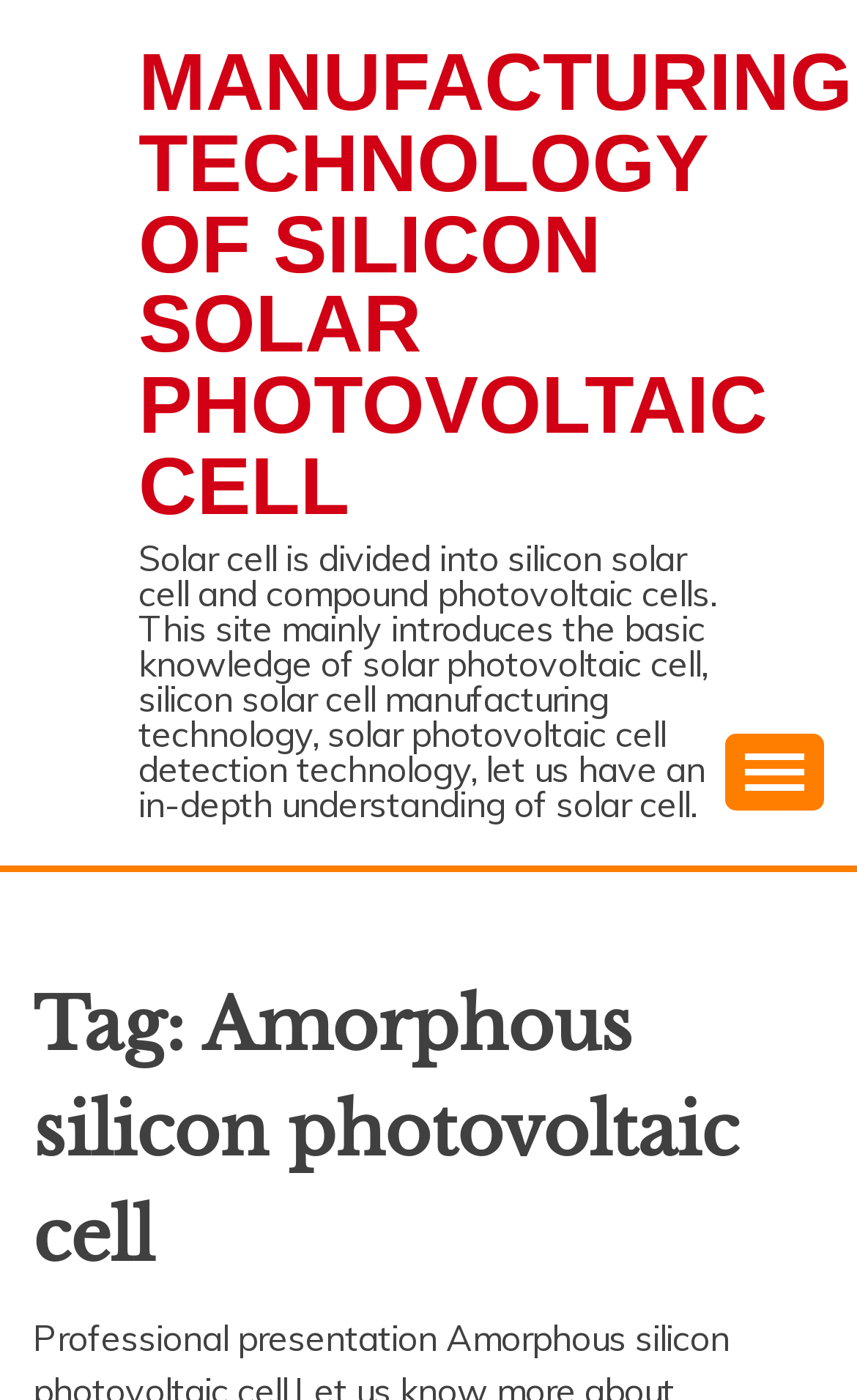Provide the text content of the webpage's main heading.

Tag: Amorphous silicon photovoltaic cell